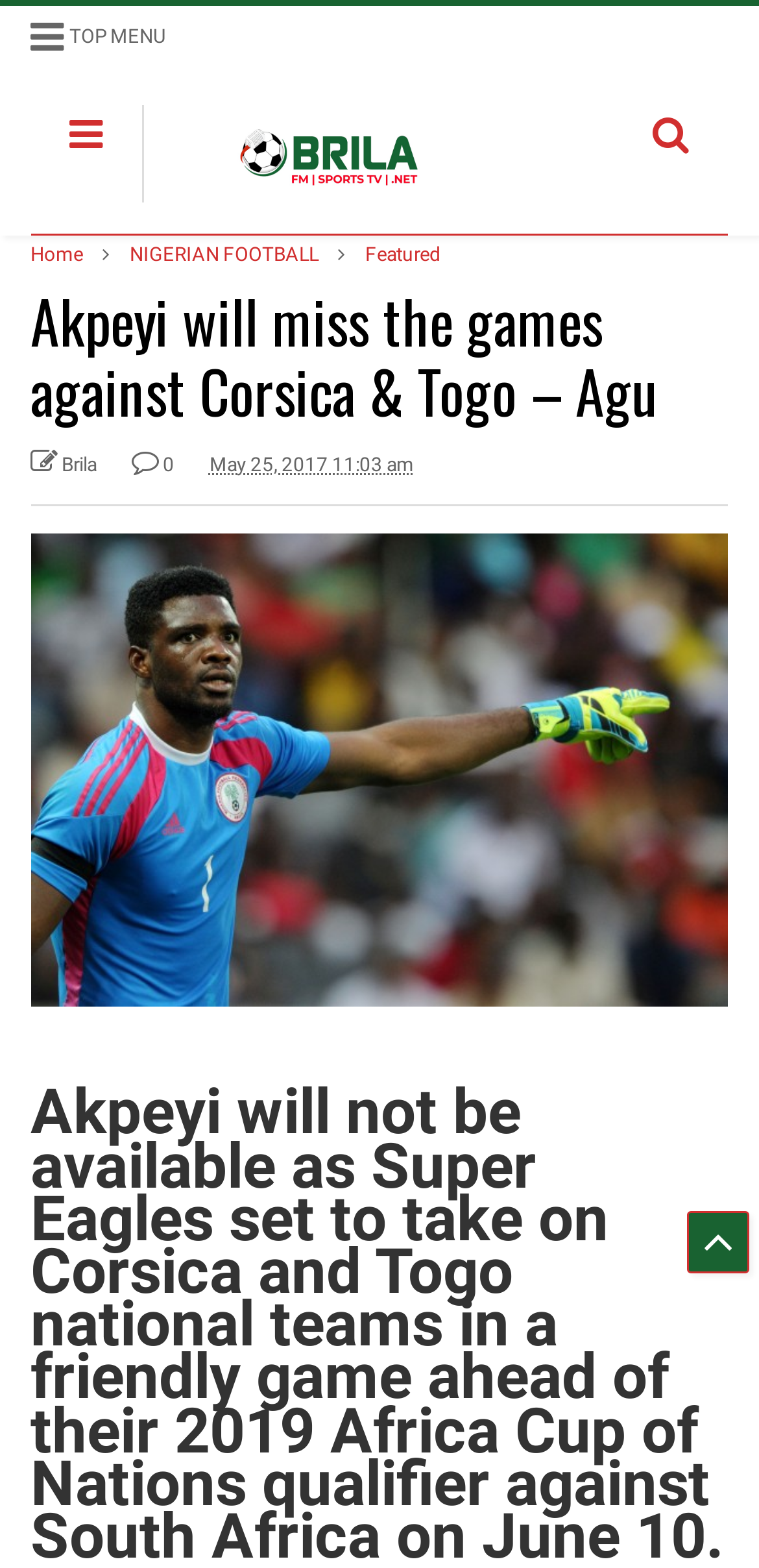Please find the bounding box coordinates of the element that you should click to achieve the following instruction: "Click on the 'Home' link". The coordinates should be presented as four float numbers between 0 and 1: [left, top, right, bottom].

[0.04, 0.155, 0.109, 0.169]